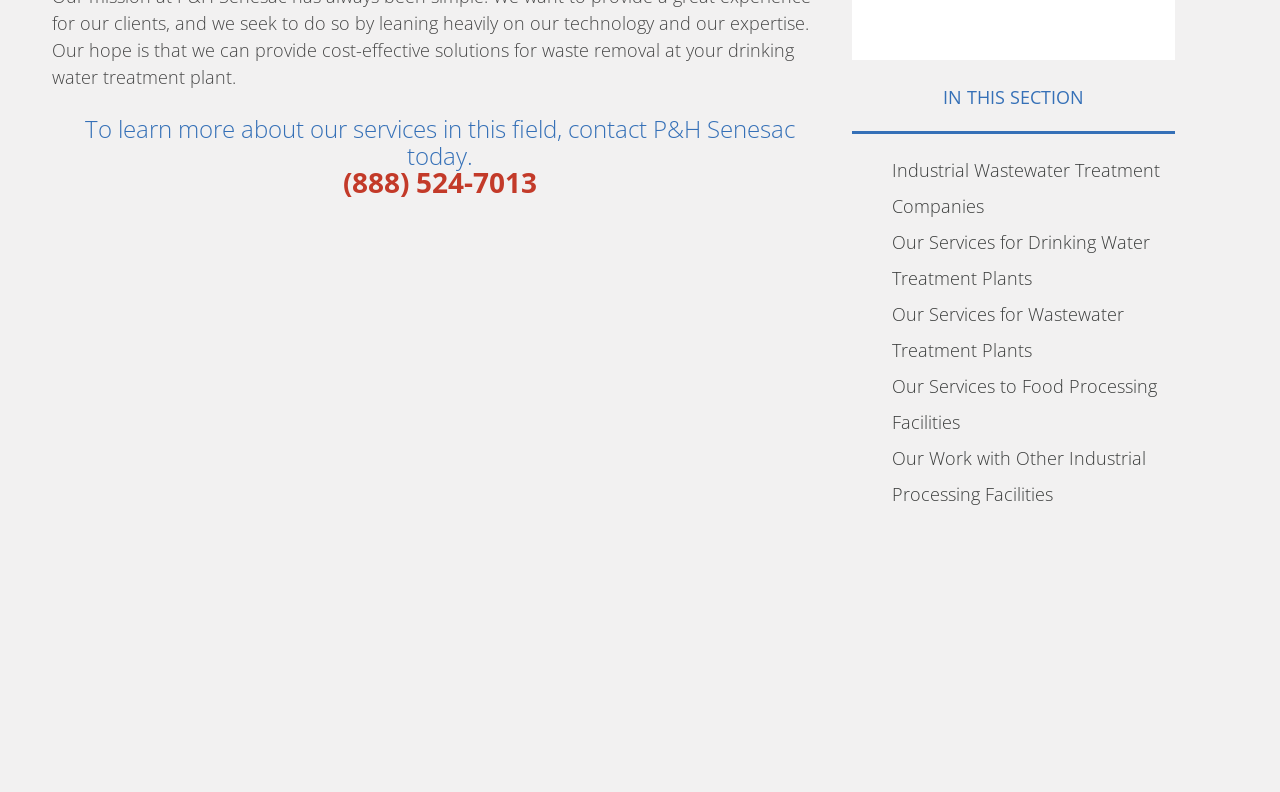Carefully observe the image and respond to the question with a detailed answer:
How many links are there in the section?

I counted the number of link elements in the section and found 5 links with texts 'Industrial Wastewater Treatment Companies', 'Our Services for Drinking Water Treatment Plants', 'Our Services for Wastewater Treatment Plants', 'Our Services to Food Processing Facilities', and 'Our Work with Other Industrial Processing Facilities'.